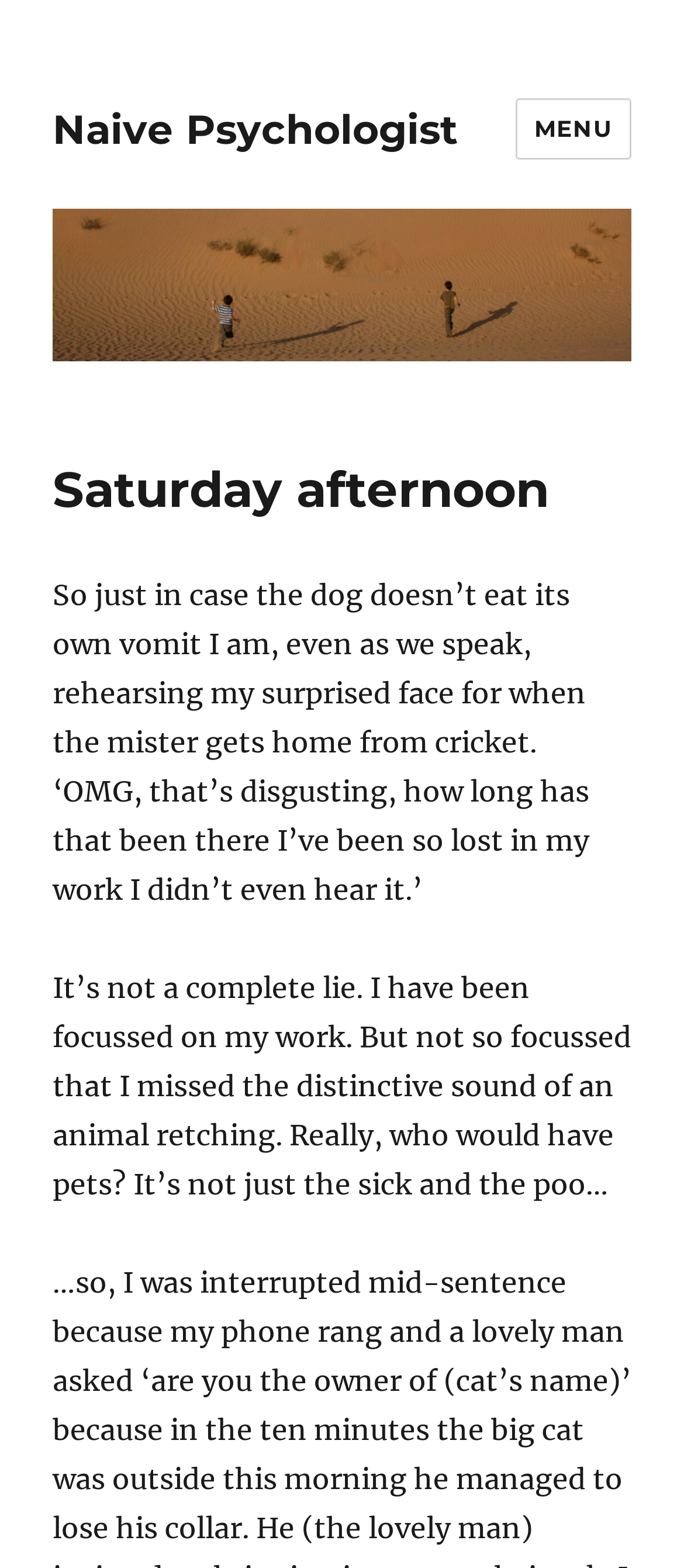Mark the bounding box of the element that matches the following description: "parent_node: Email name="form_fields[email]"".

None